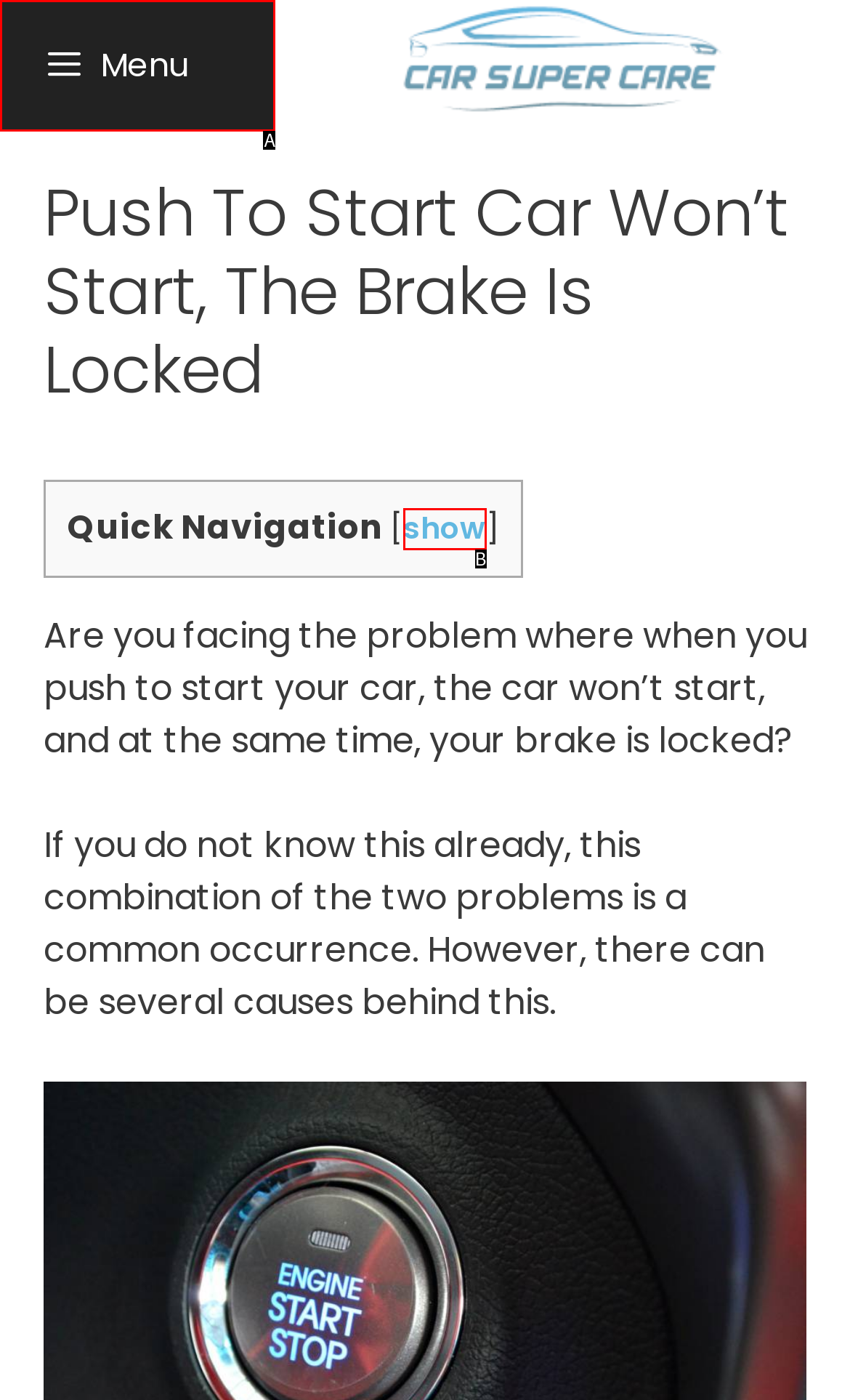Find the option that aligns with: show
Provide the letter of the corresponding option.

B